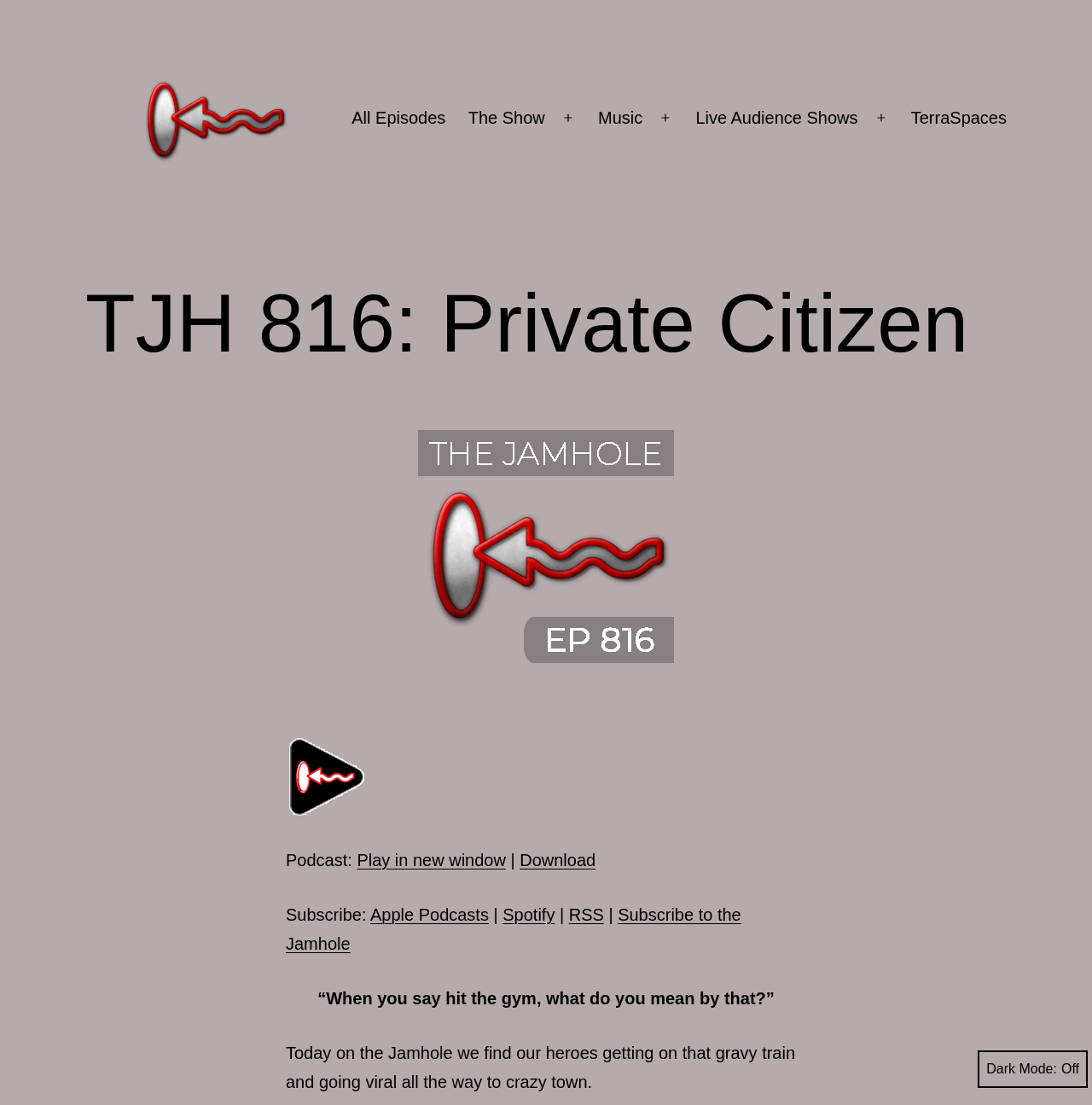Can you provide the bounding box coordinates for the element that should be clicked to implement the instruction: "Subscribe to the Jamhole"?

[0.262, 0.819, 0.679, 0.862]